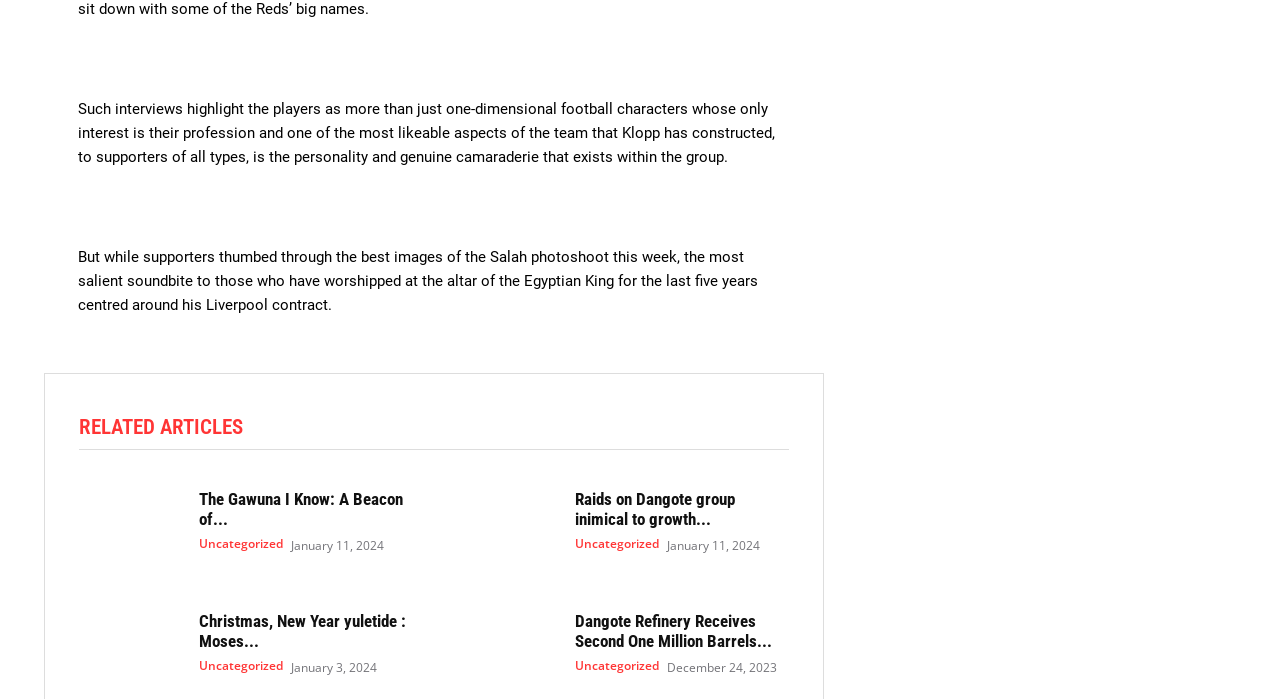Identify the bounding box coordinates necessary to click and complete the given instruction: "Read related article about The Gawuna I Know".

[0.062, 0.688, 0.14, 0.802]